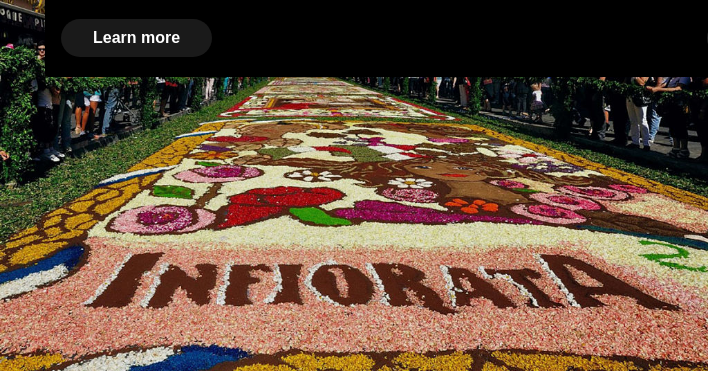Paint a vivid picture with your words by describing the image in detail.

The image captures a vibrant scene from the renowned Infiorata event held in Noto, Sicily, which takes place every May. A stunning floral mosaic stretches down the street, meticulously crafted from colorful flower petals, creating intricate patterns and designs. The word "INFIORATA" is prominently displayed in the center, emphasizing the festival's theme. Surrounding the spectacle, spectators can be seen enjoying the festivities, while the artwork reflects the hard work and artistry of local flower artists, who spend the night creating these beautiful displays. This event, established in 1980 and now at its 39th edition, has become one of the most celebrated floral festivals on the island, drawing visitors from all over to experience its aromatic and visual splendor.